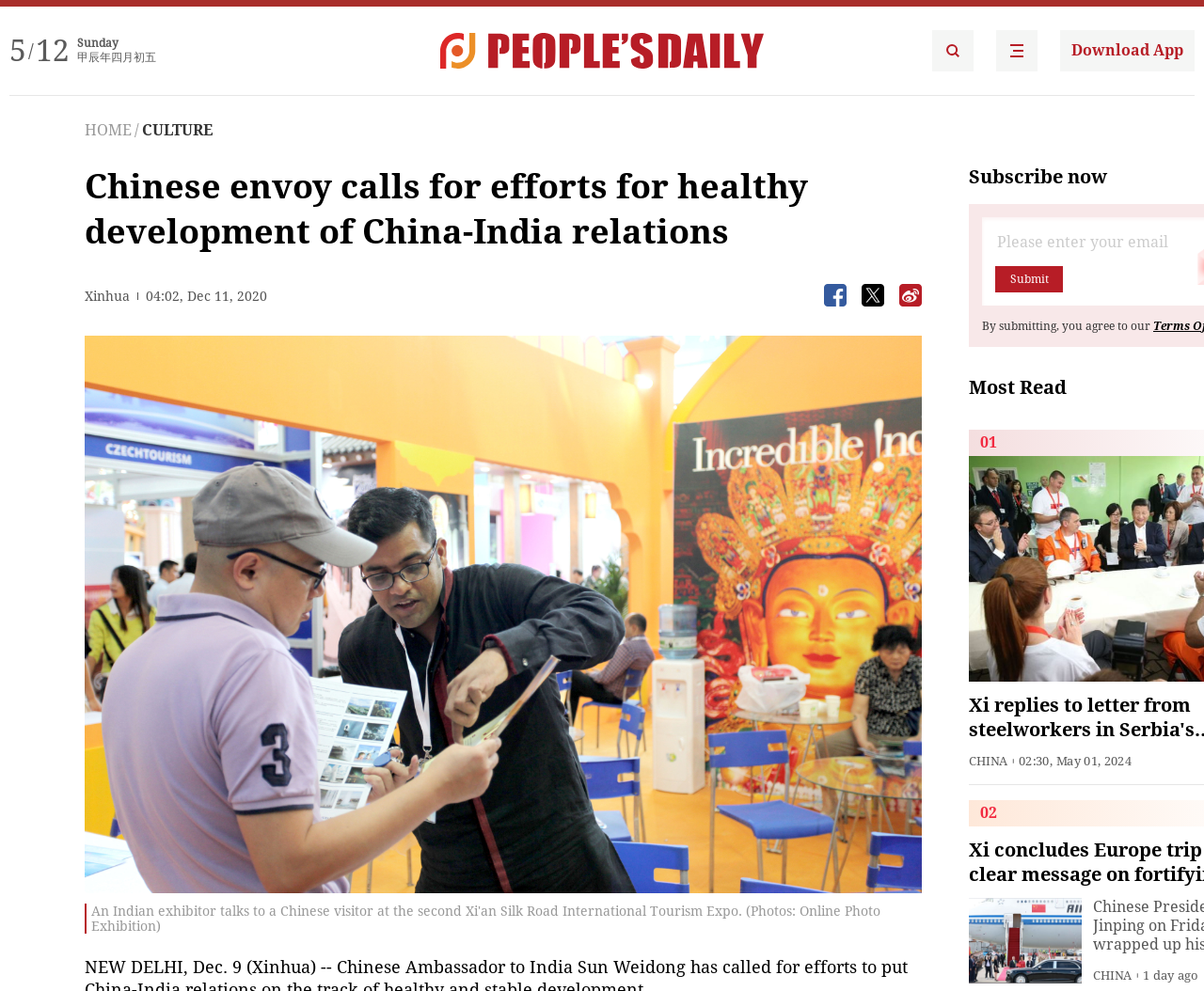Extract the bounding box coordinates for the HTML element that matches this description: "People's Daily Search Details". The coordinates should be four float numbers between 0 and 1, i.e., [left, top, right, bottom].

[0.774, 0.03, 0.809, 0.072]